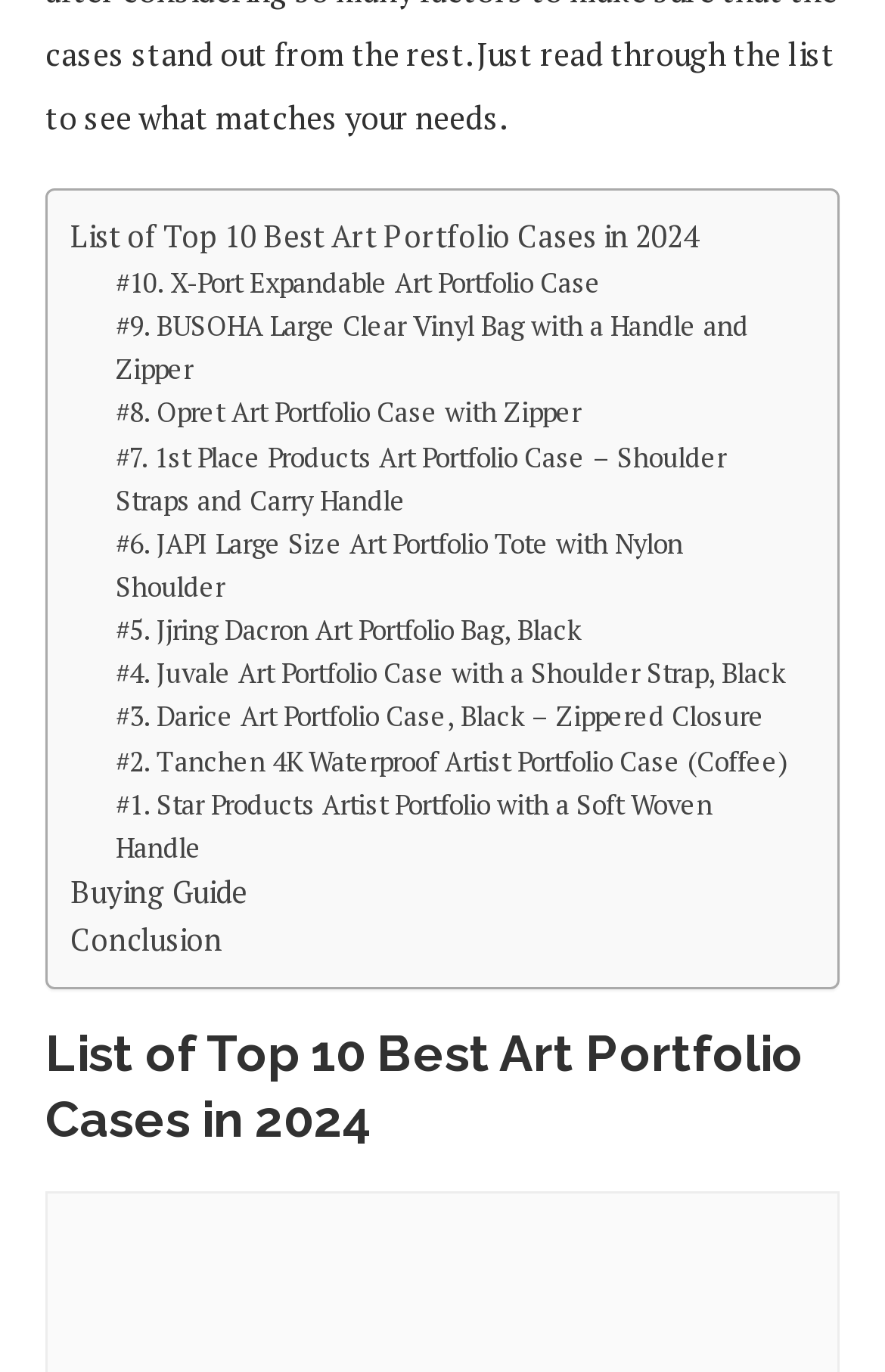Determine the bounding box of the UI element mentioned here: "Conclusion". The coordinates must be in the format [left, top, right, bottom] with values ranging from 0 to 1.

[0.079, 0.668, 0.251, 0.704]